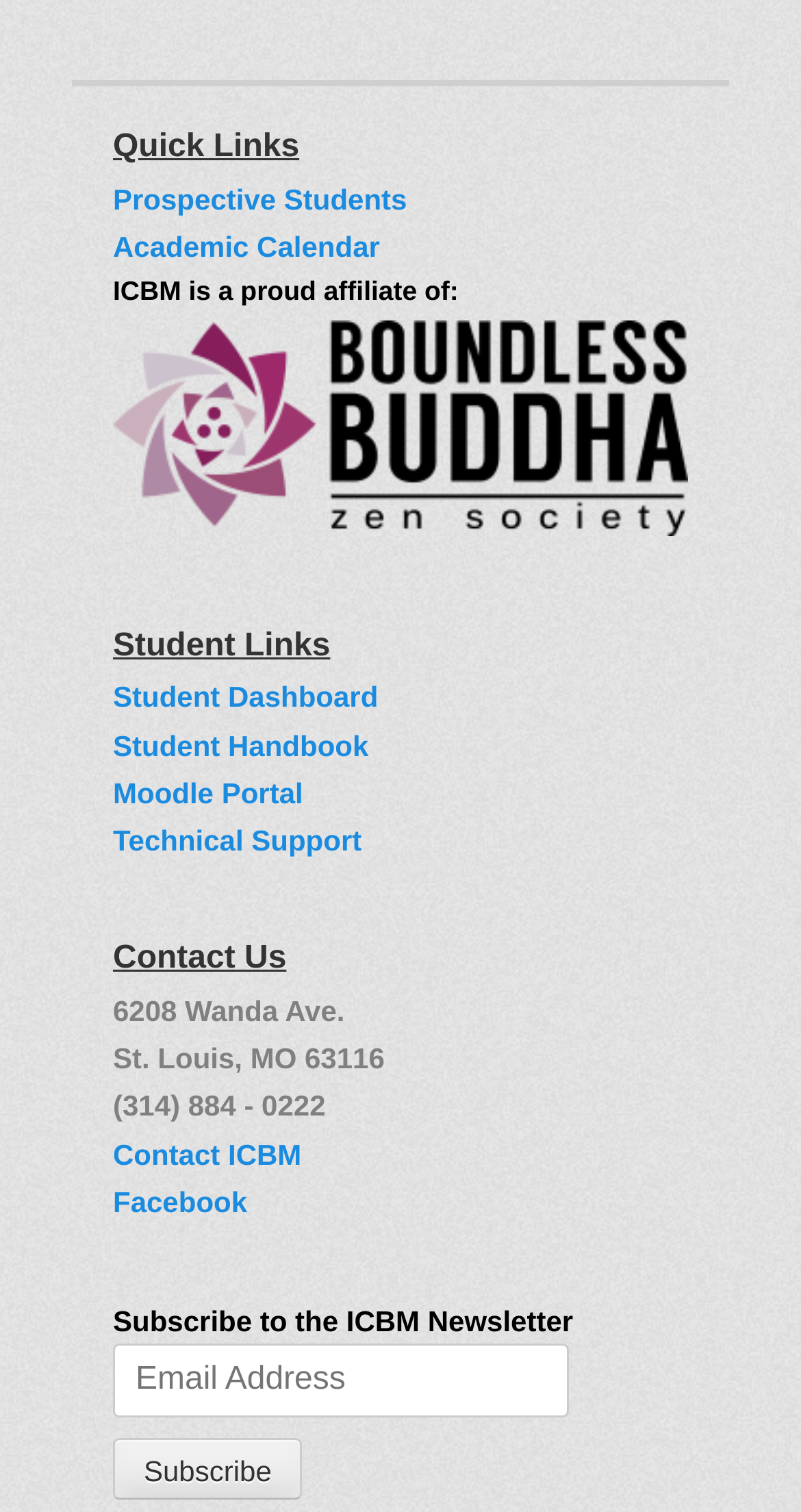Find the bounding box coordinates for the HTML element described in this sentence: "name="EMAIL" placeholder="Email Address"". Provide the coordinates as four float numbers between 0 and 1, in the format [left, top, right, bottom].

[0.141, 0.888, 0.71, 0.937]